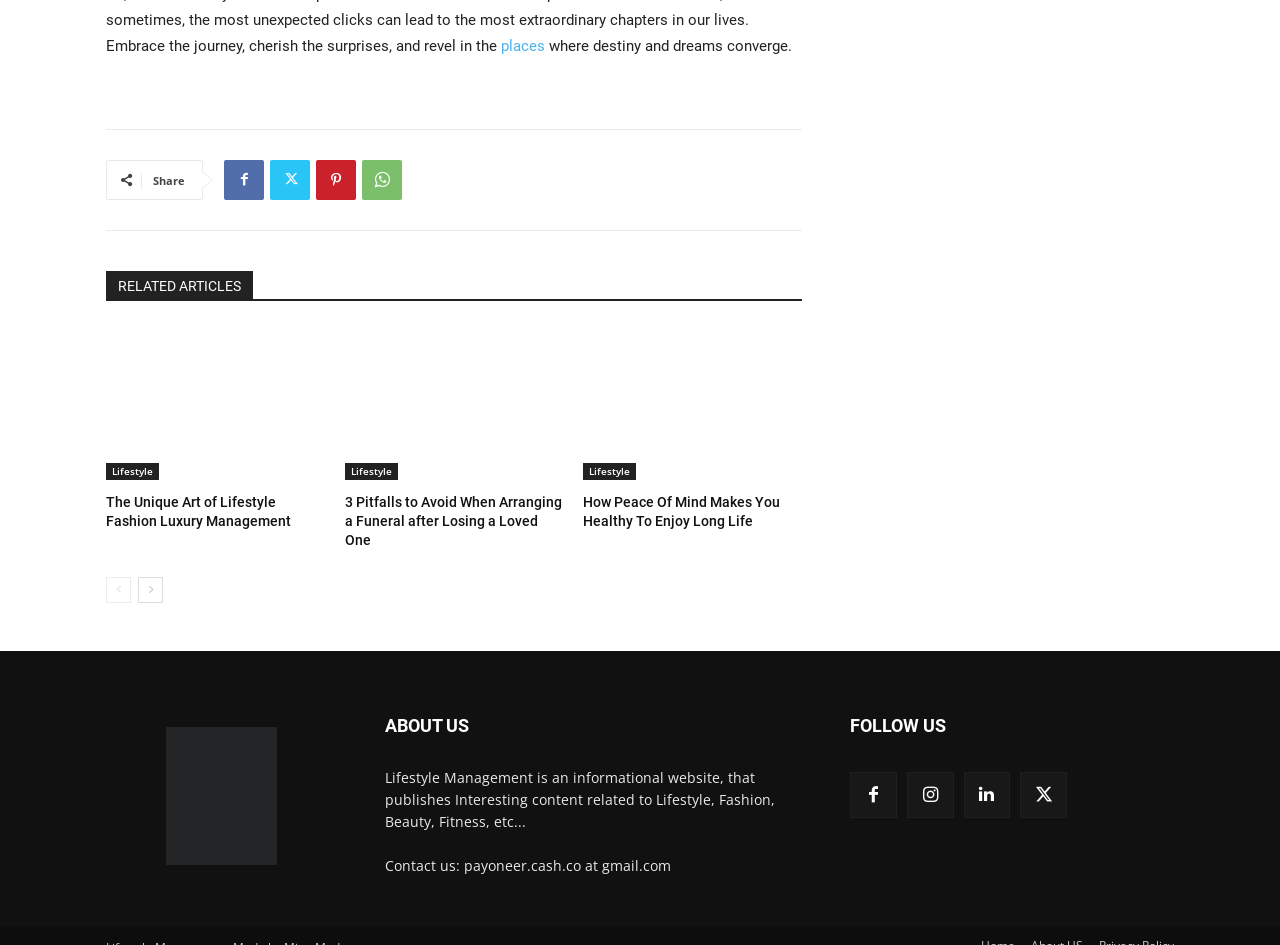Please provide the bounding box coordinates for the element that needs to be clicked to perform the instruction: "Click on the 'places' link". The coordinates must consist of four float numbers between 0 and 1, formatted as [left, top, right, bottom].

[0.391, 0.039, 0.426, 0.058]